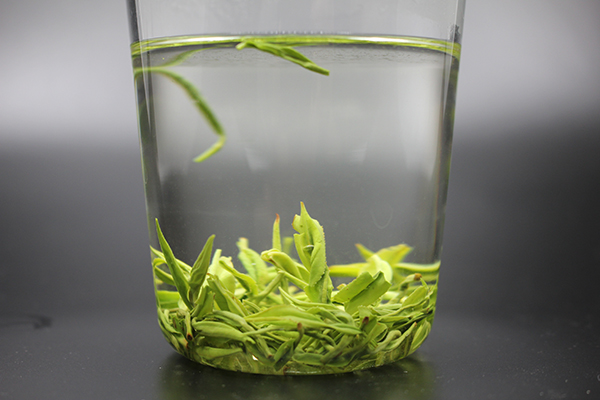What is the shape of the tea leaves?
Please ensure your answer is as detailed and informative as possible.

The caption characterizes the tea leaves as having a 'wiry uniformity and slightly bending shape', suggesting that they are long and thin with a slight curve.